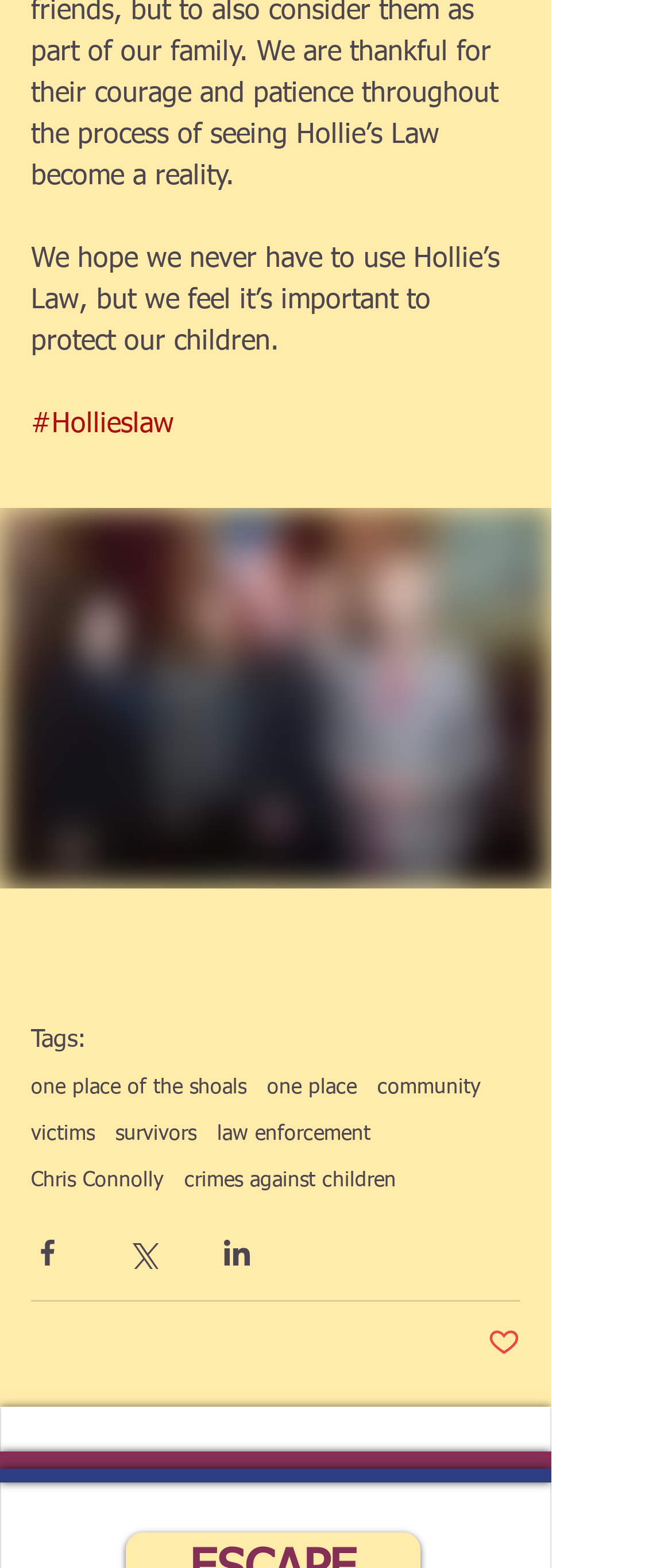Use one word or a short phrase to answer the question provided: 
How many social media platforms can you share this post with?

3